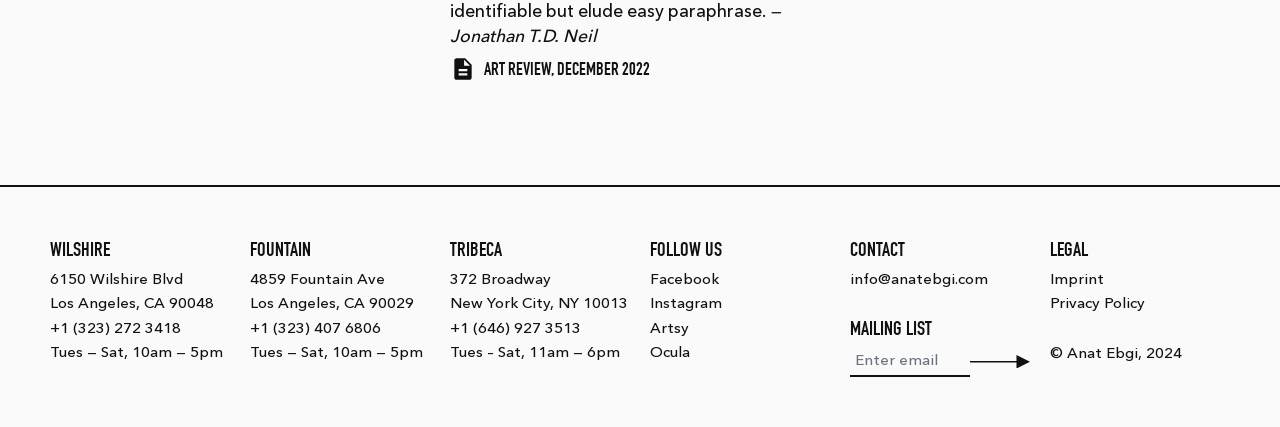Locate the UI element described by Privacy Policy and provide its bounding box coordinates. Use the format (top-left x, top-left y, bottom-right x, bottom-right y) with all values as floating point numbers between 0 and 1.

[0.82, 0.68, 0.895, 0.738]